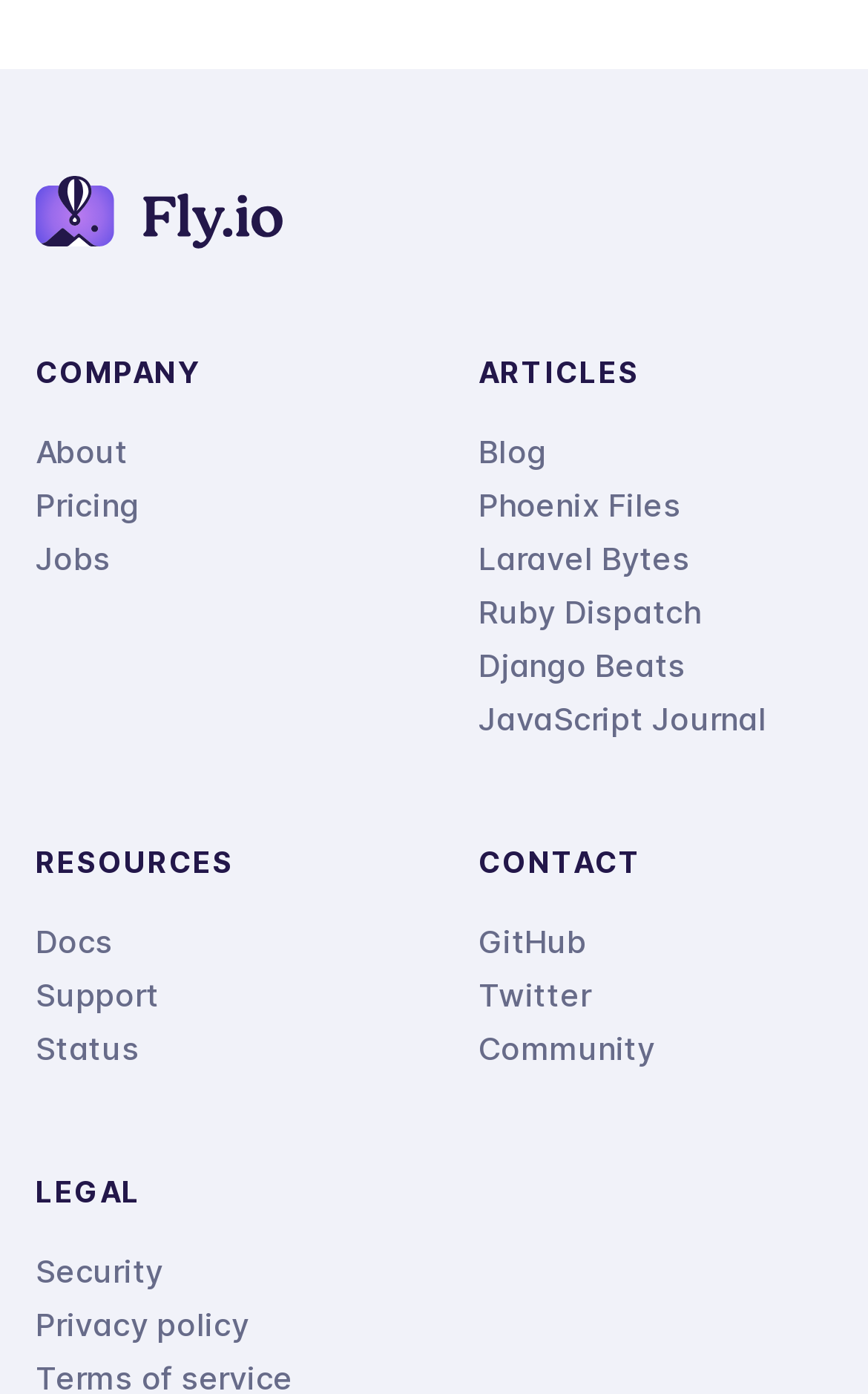Bounding box coordinates are specified in the format (top-left x, top-left y, bottom-right x, bottom-right y). All values are floating point numbers bounded between 0 and 1. Please provide the bounding box coordinate of the region this sentence describes: GitHub

[0.551, 0.656, 0.676, 0.694]